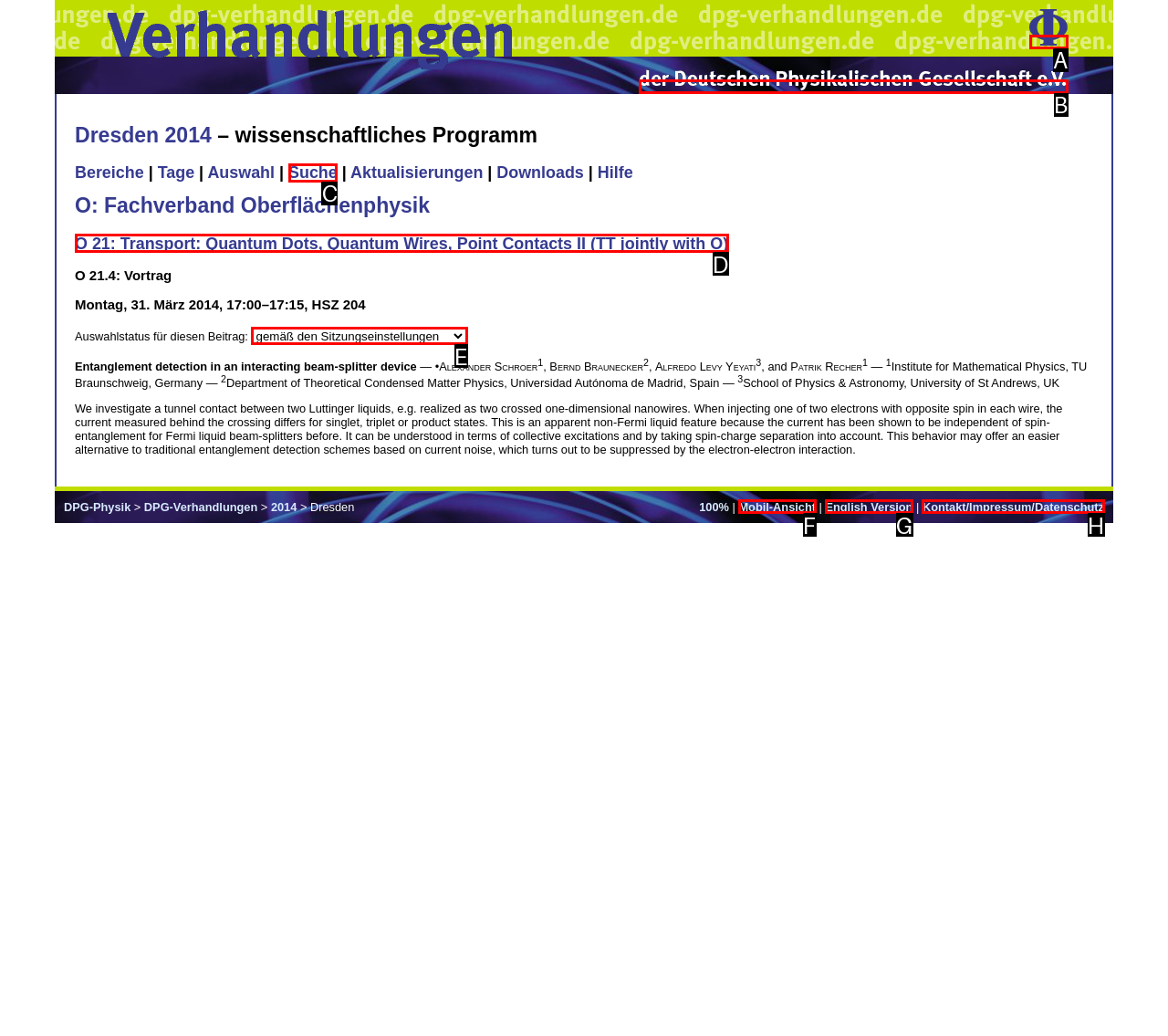Select the appropriate HTML element that needs to be clicked to execute the following task: Select an option from the dropdown menu for Auswahlstatus. Respond with the letter of the option.

E